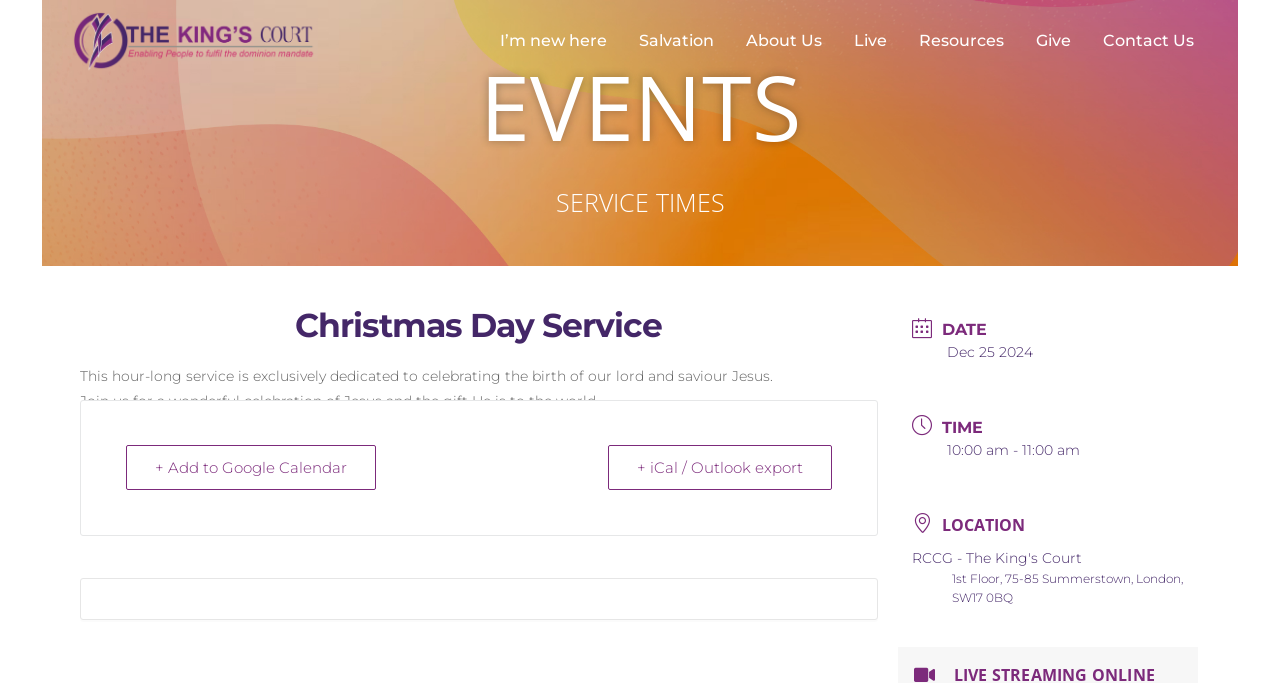What is the duration of the Christmas Day Service?
Please answer the question as detailed as possible based on the image.

The static text 'This hour-long service...' implies that the duration of the Christmas Day Service is 1 hour.